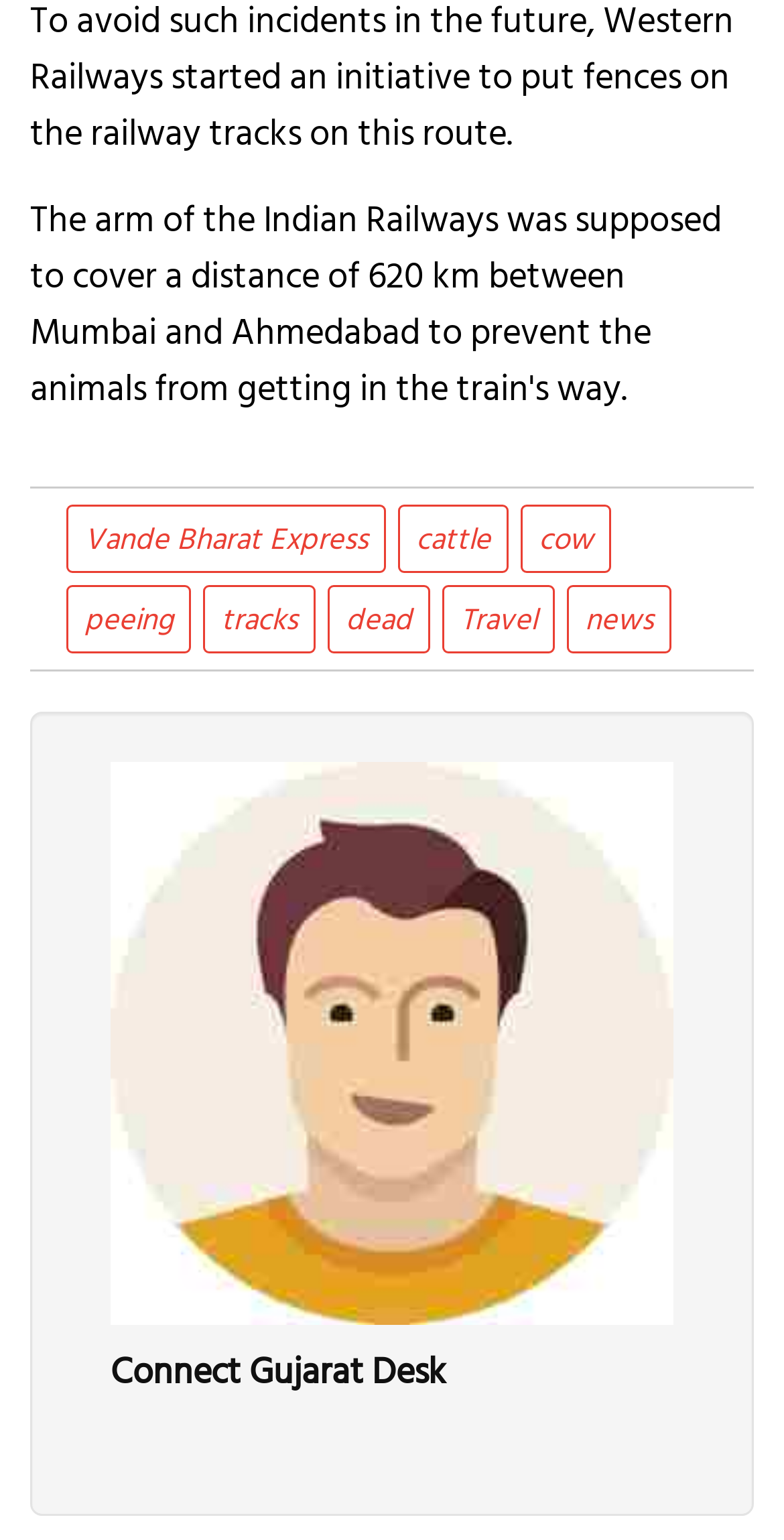Pinpoint the bounding box coordinates of the clickable area necessary to execute the following instruction: "read news". The coordinates should be given as four float numbers between 0 and 1, namely [left, top, right, bottom].

[0.746, 0.386, 0.833, 0.416]